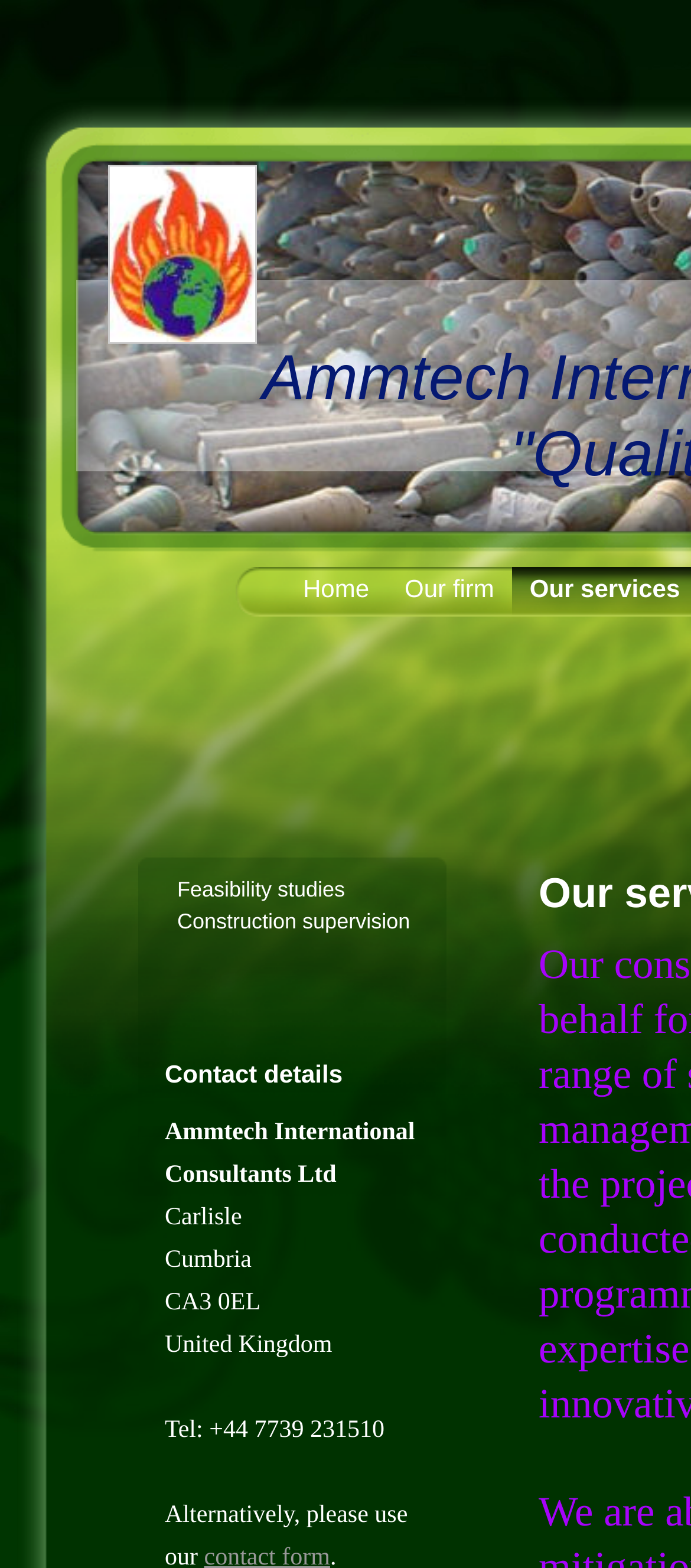Provide a one-word or one-phrase answer to the question:
What is the service provided by the company?

Feasibility studies